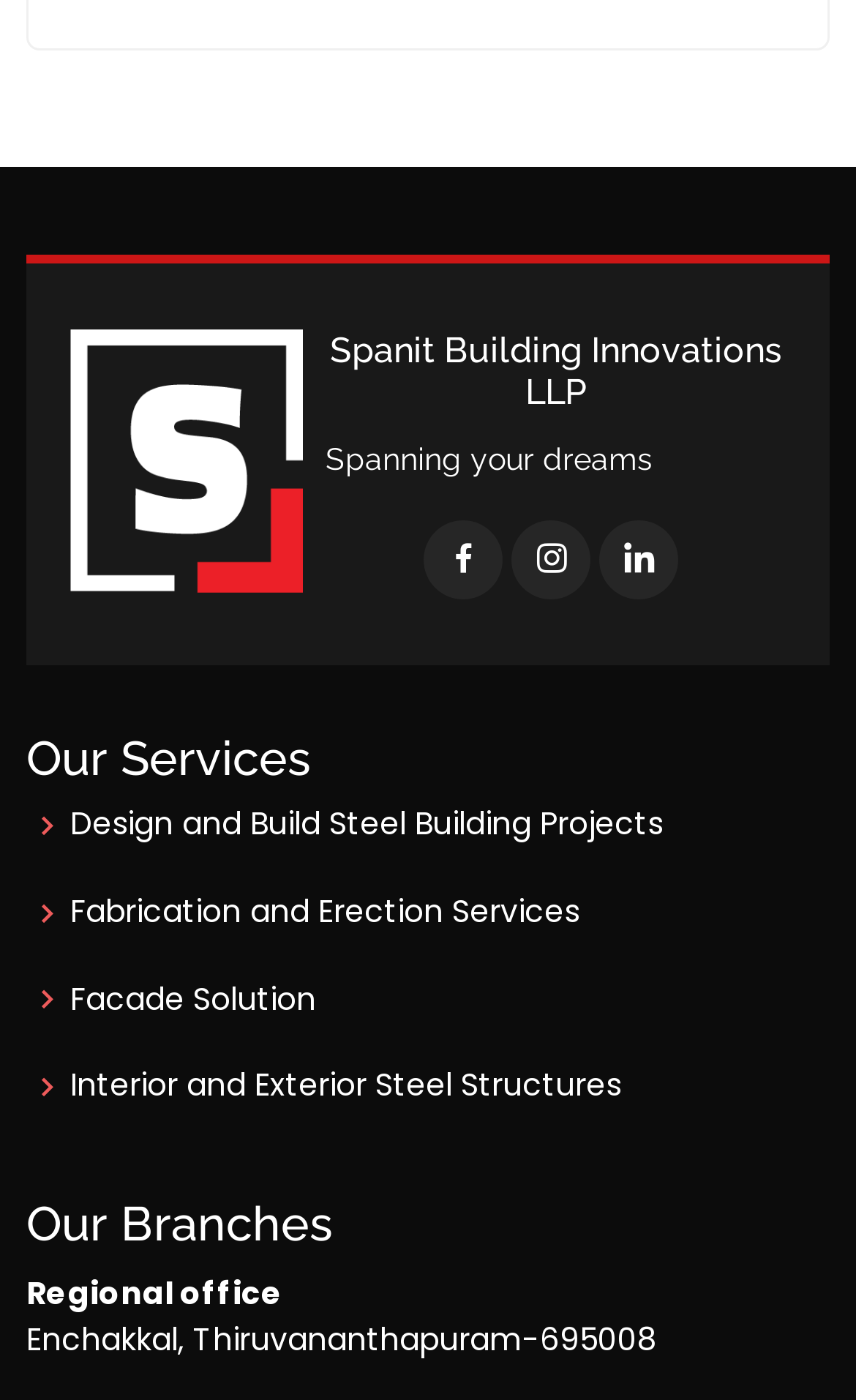What services are offered?
Please answer the question as detailed as possible based on the image.

The services offered by the company are listed under the 'Our Services' heading, which includes 'Design and Build Steel Building Projects', 'Fabrication and Erection Services', 'Facade Solution', and 'Interior and Exterior Steel Structures'.